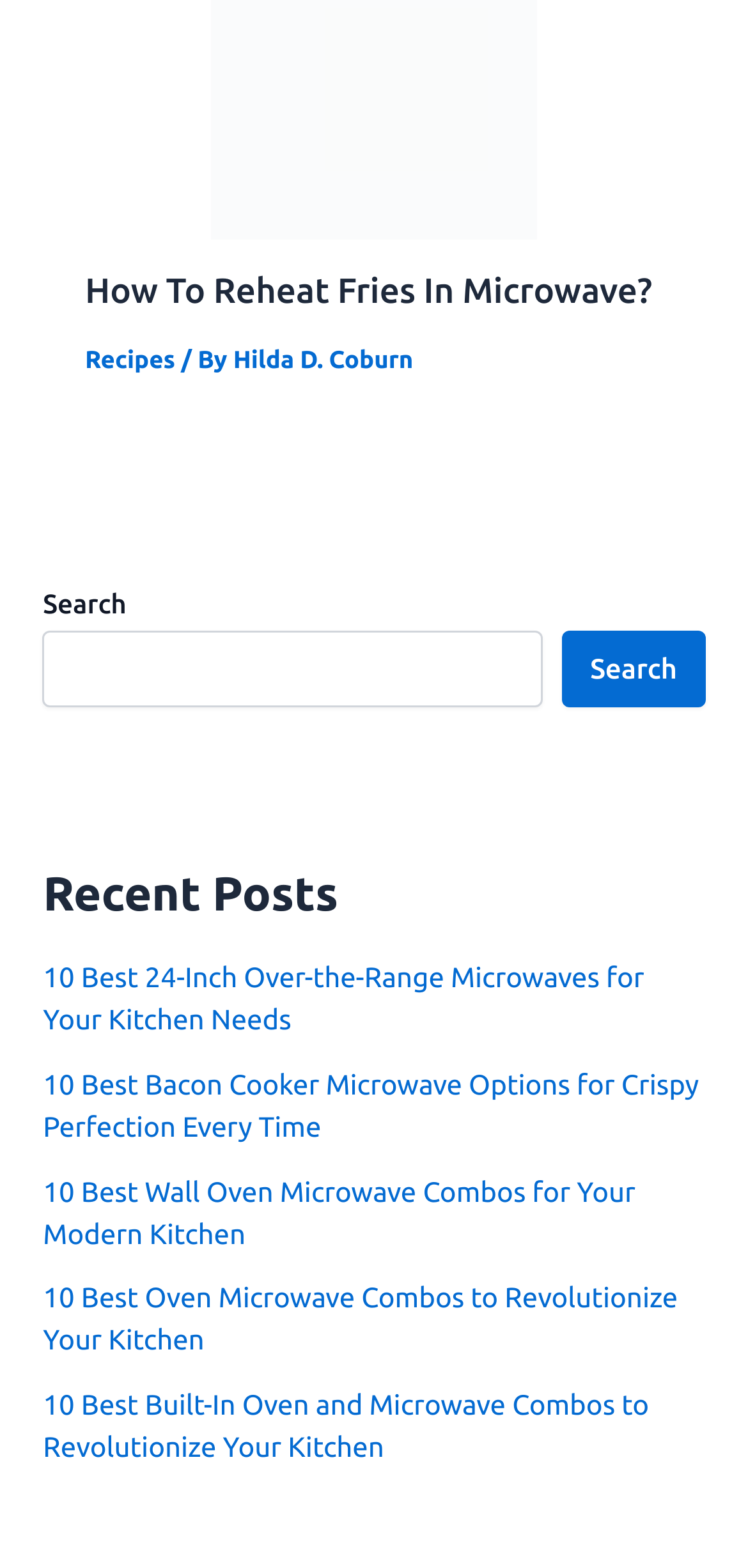Provide a brief response in the form of a single word or phrase:
What is the category of the second link?

Recipes